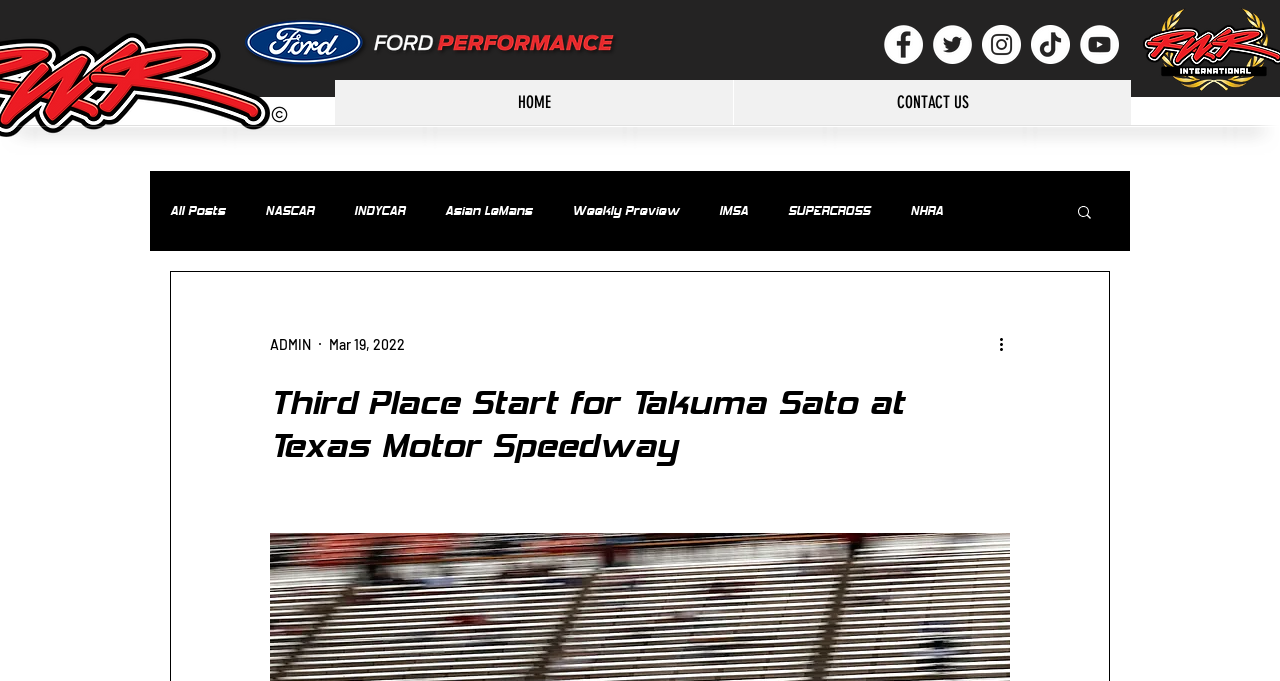What is the main topic of the webpage?
Please elaborate on the answer to the question with detailed information.

The main topic of the webpage is Takuma Sato's racing, specifically his third-place start at Texas Motor Speedway. This is indicated by the main heading element with a bounding box of [0.211, 0.562, 0.789, 0.689], which reads 'Third Place Start for Takuma Sato at Texas Motor Speedway'.